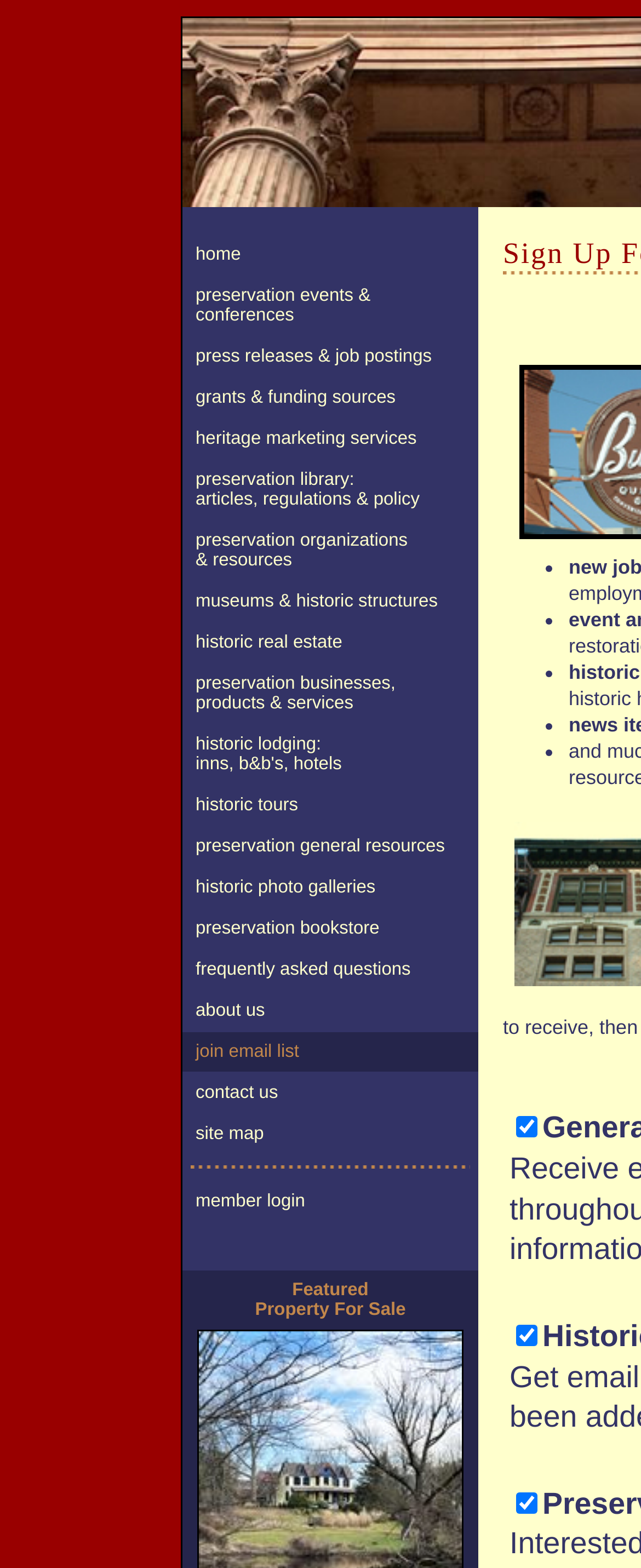Please identify the coordinates of the bounding box for the clickable region that will accomplish this instruction: "click on home".

[0.285, 0.149, 0.746, 0.175]